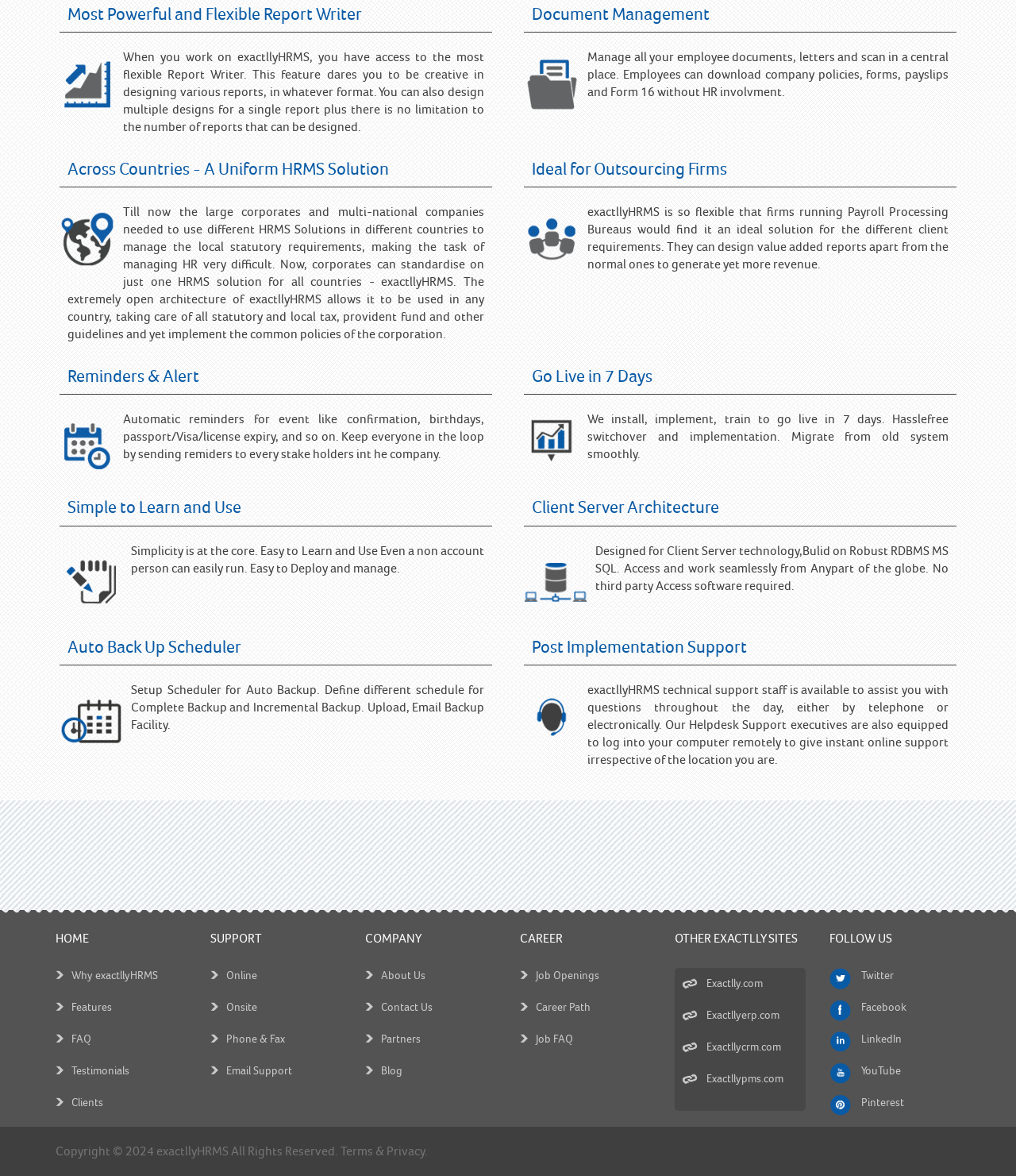From the webpage screenshot, predict the bounding box coordinates (top-left x, top-left y, bottom-right x, bottom-right y) for the UI element described here: Privacy

[0.38, 0.973, 0.418, 0.985]